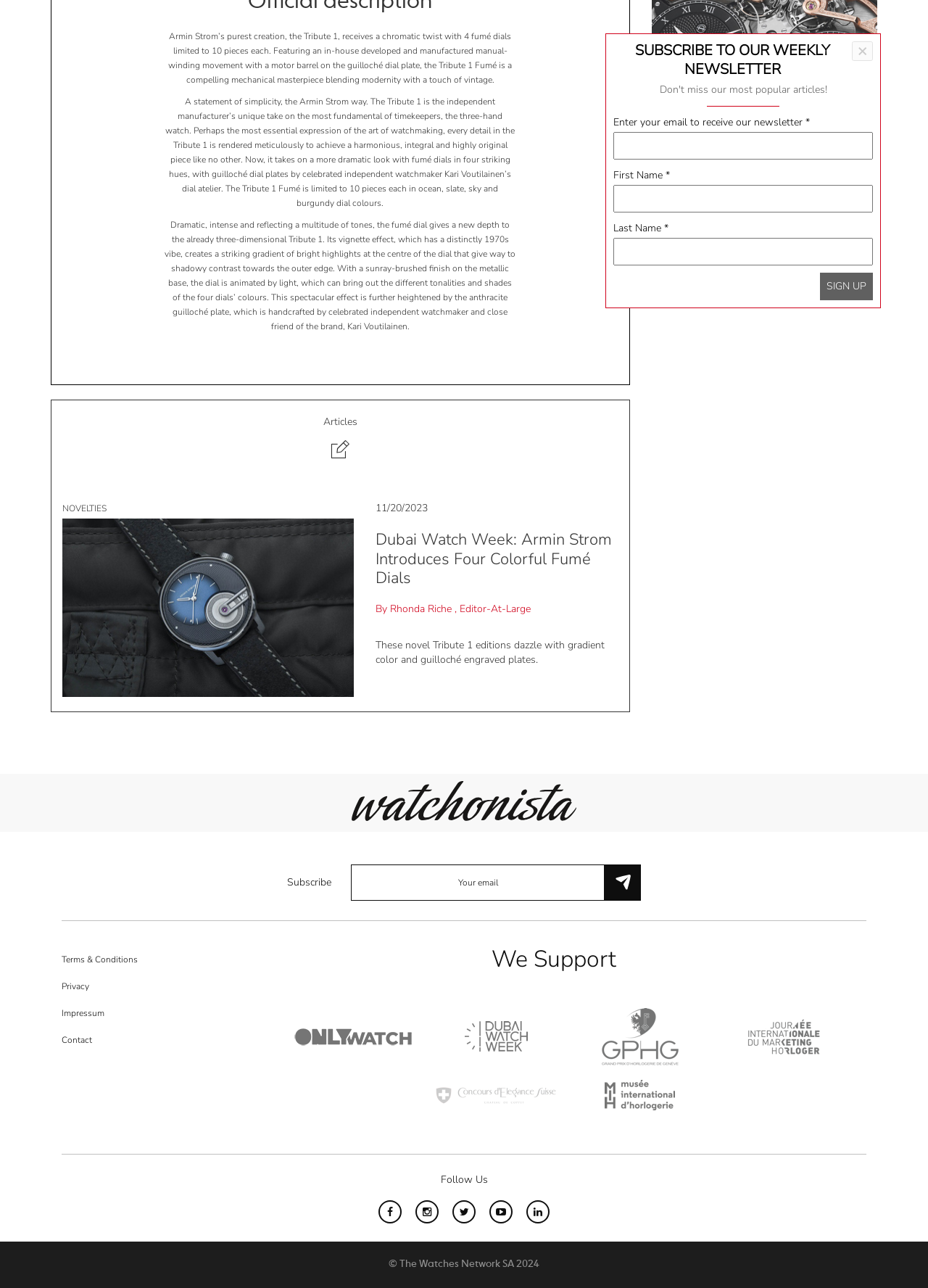Please determine the bounding box coordinates for the element that should be clicked to follow these instructions: "Click on the 'Articles' tab".

[0.055, 0.311, 0.678, 0.372]